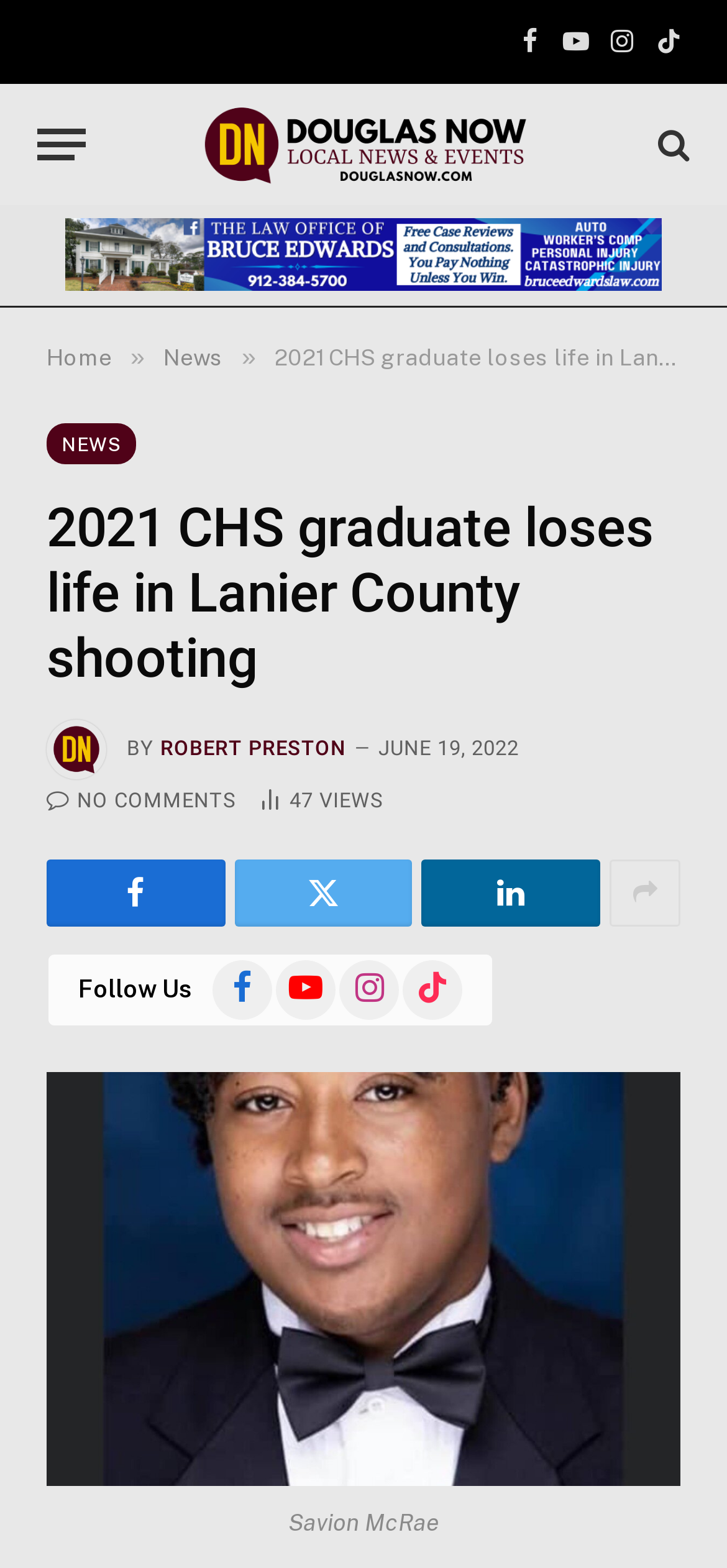How many social media links are at the top of the webpage?
Give a one-word or short phrase answer based on the image.

4